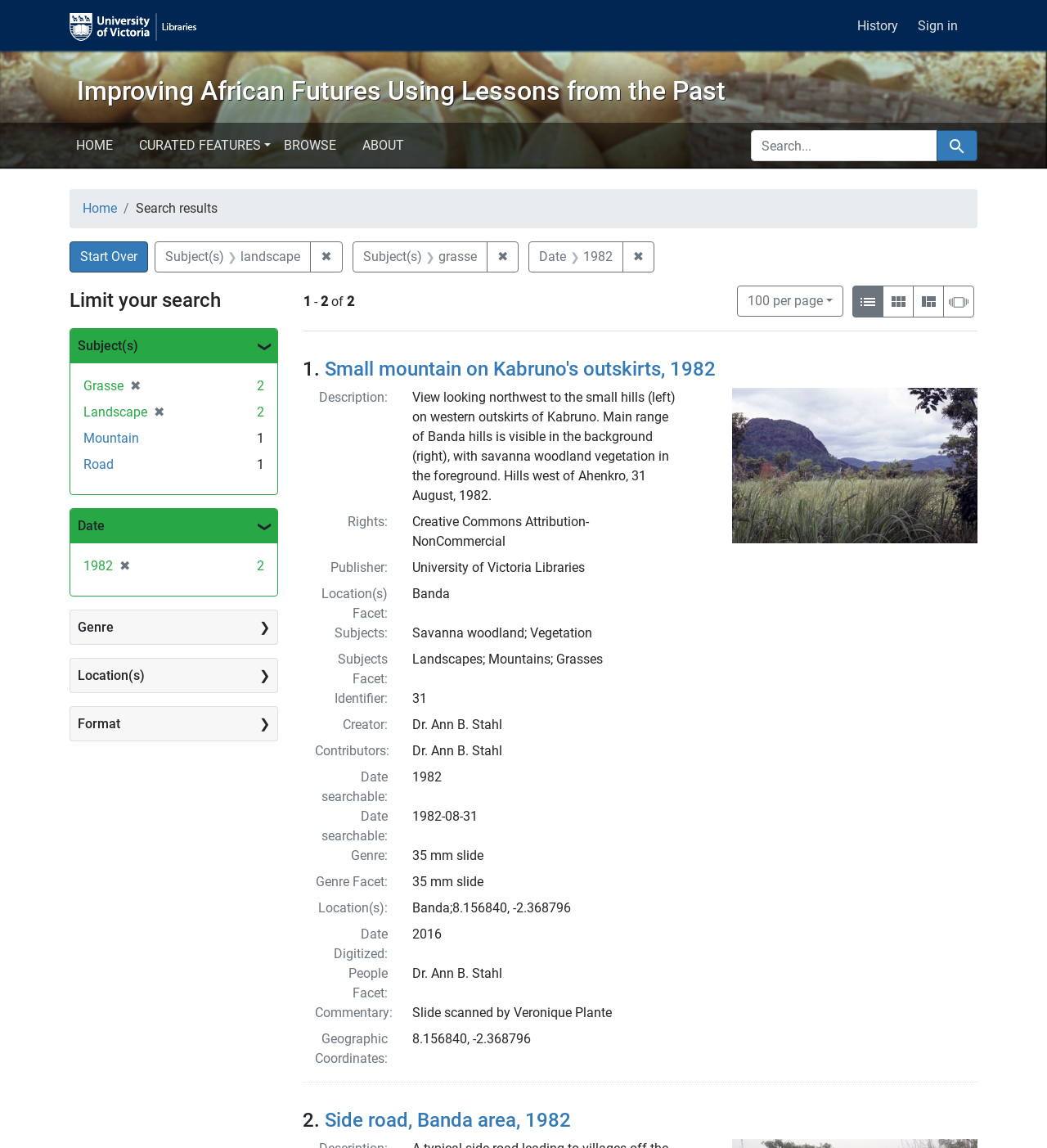Identify the bounding box coordinates of the element to click to follow this instruction: 'Go to Home'. Ensure the coordinates are four float values between 0 and 1, provided as [left, top, right, bottom].

[0.079, 0.175, 0.112, 0.188]